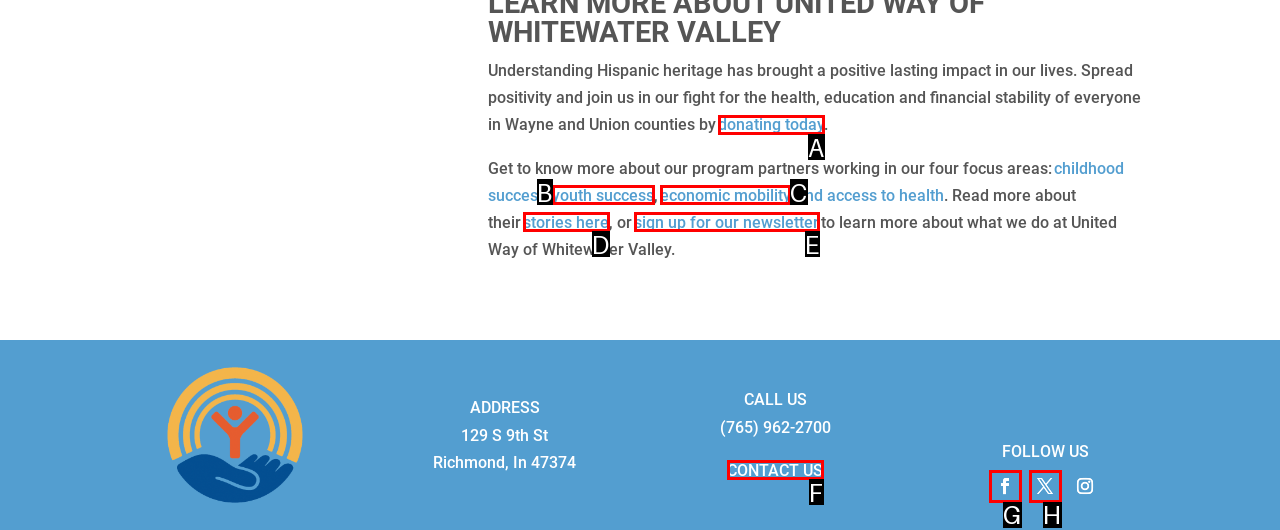Determine which UI element I need to click to achieve the following task: donate today Provide your answer as the letter of the selected option.

A